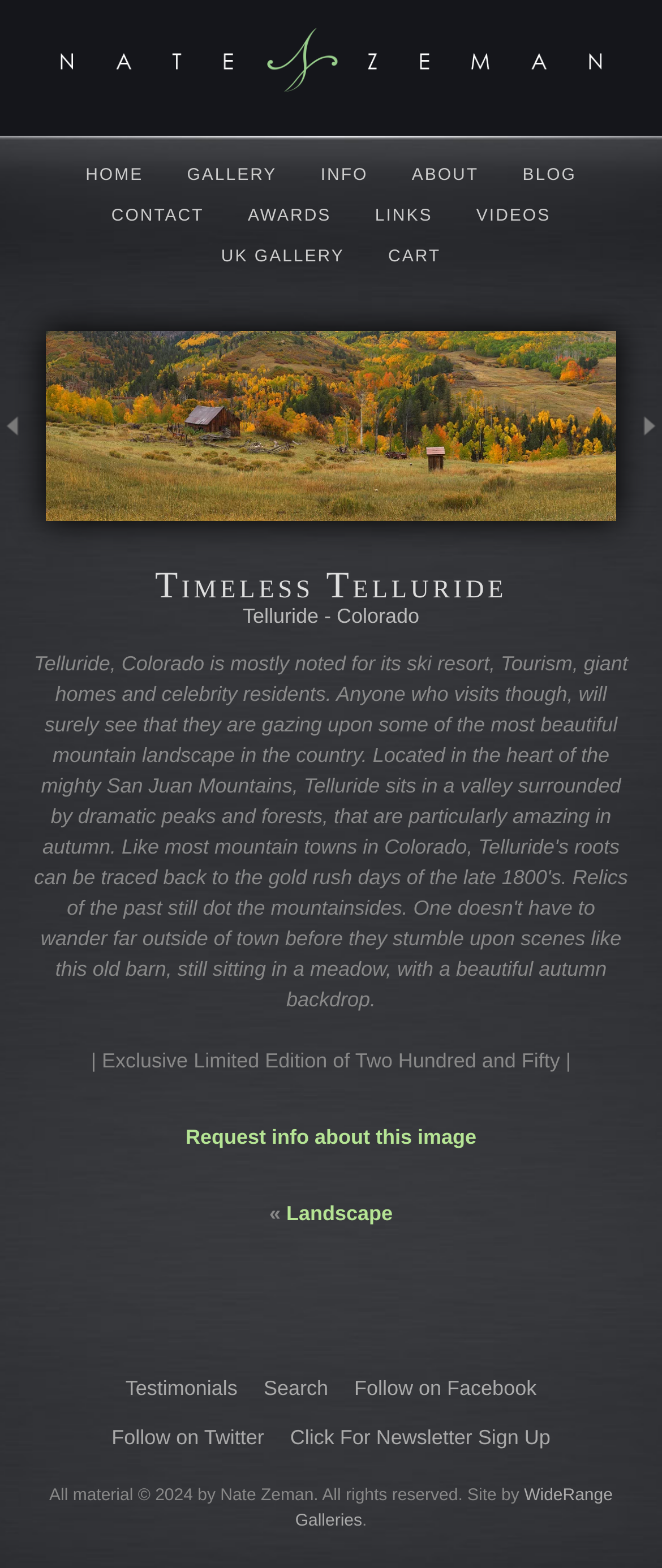Locate the bounding box coordinates of the element to click to perform the following action: 'Go to ABOUT page'. The coordinates should be given as four float values between 0 and 1, in the form of [left, top, right, bottom].

[0.594, 0.106, 0.751, 0.118]